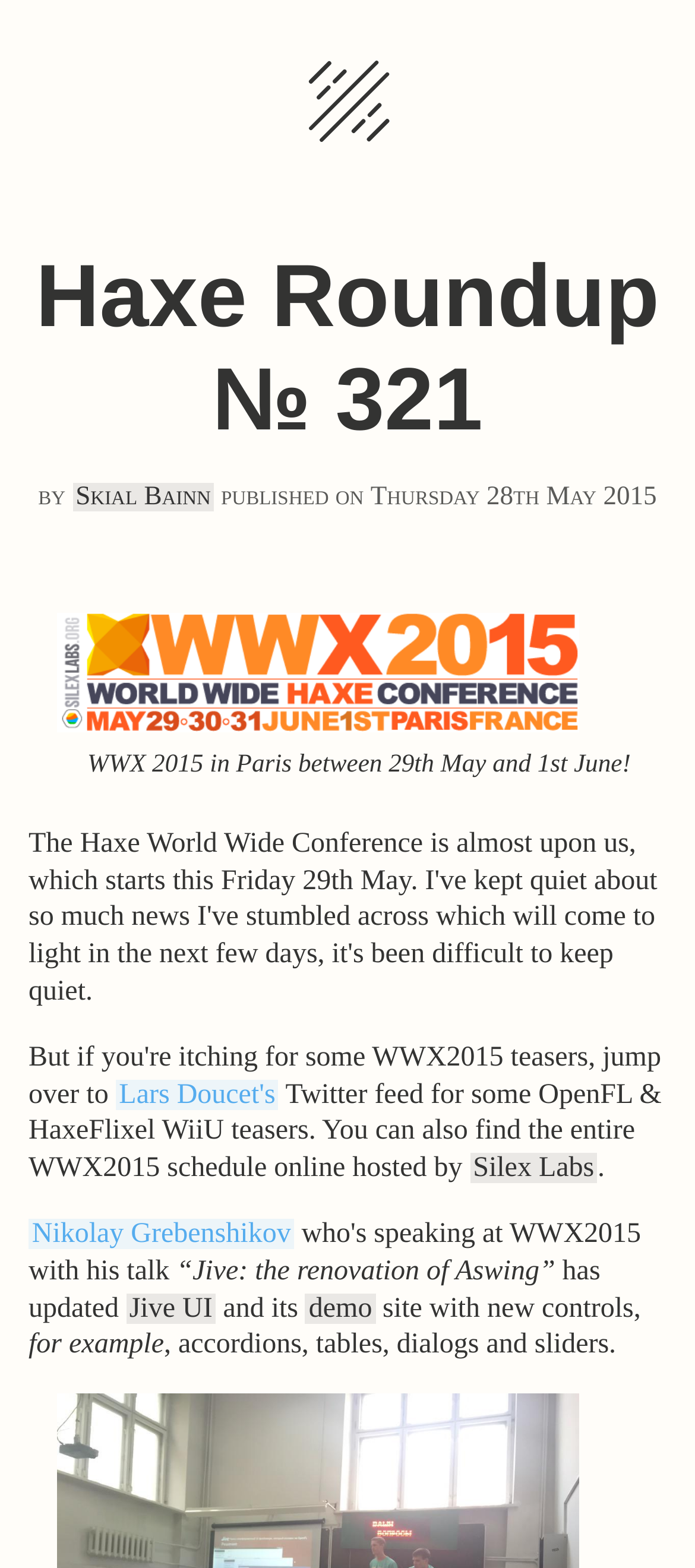Carefully examine the image and provide an in-depth answer to the question: What is the name of the UI component updated by Jive?

I found the name of the UI component by looking at the static text 'has updated' and the link element next to it, which contains the name 'Jive UI' and its demo site.